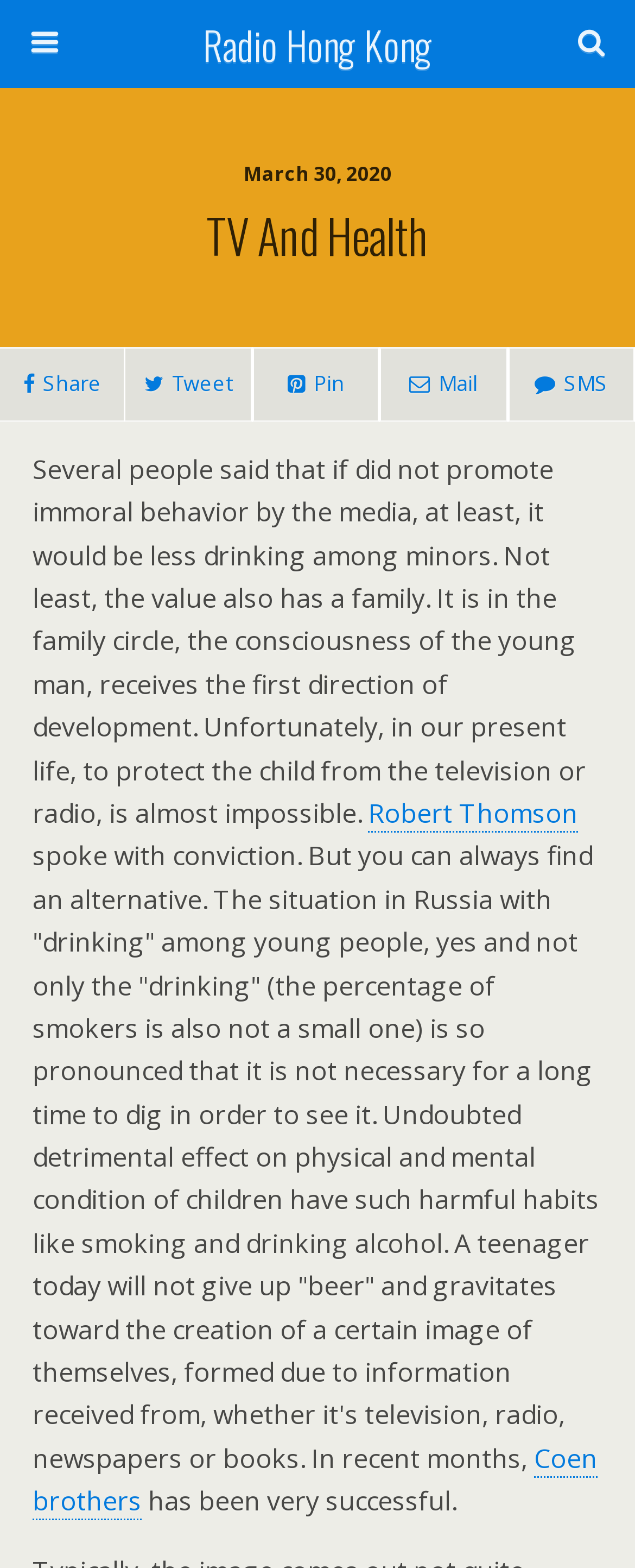Extract the primary header of the webpage and generate its text.

TV And Health